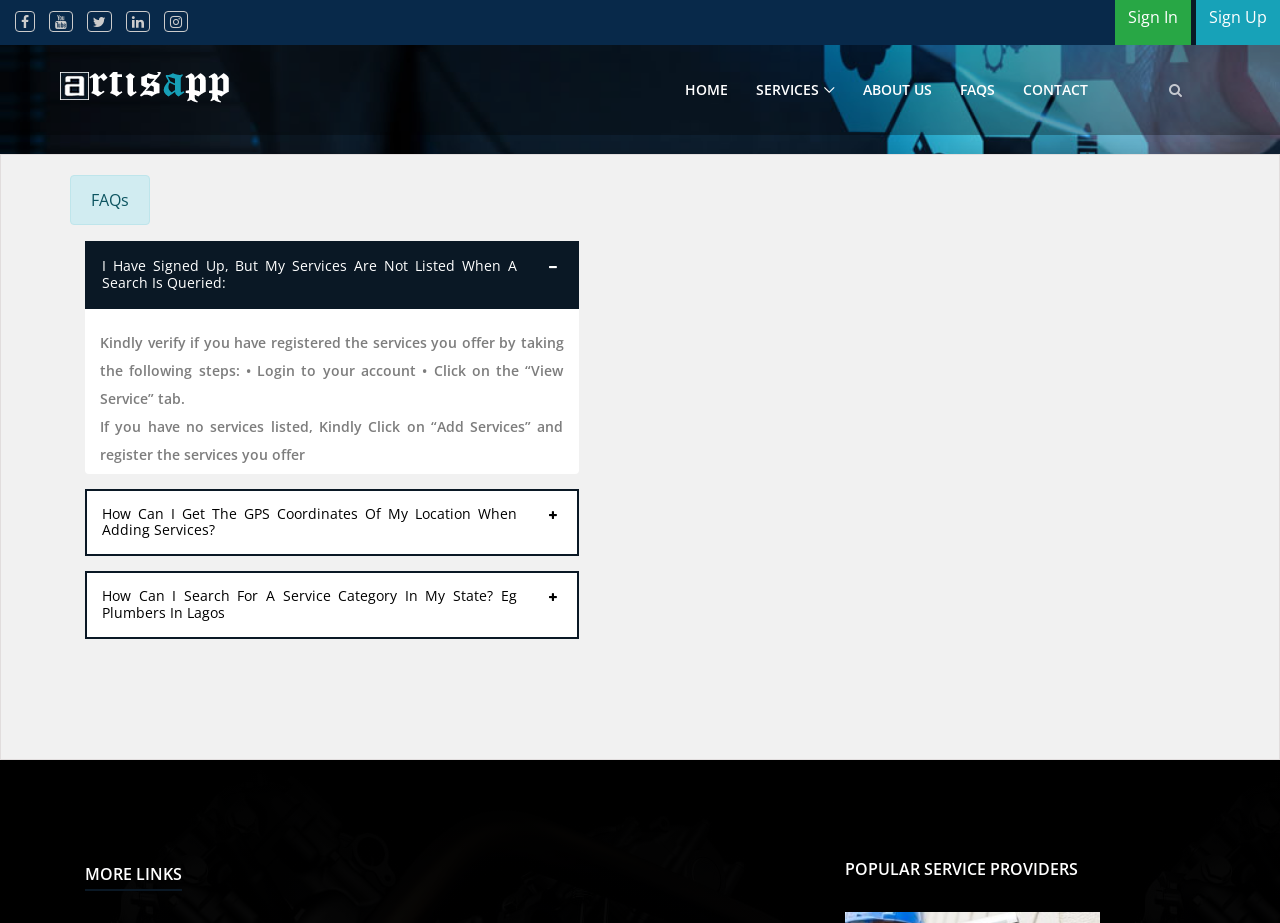Is the FAQ section multiselectable?
Based on the visual details in the image, please answer the question thoroughly.

I looked at the tablist section and found that it has a property 'multiselectable' set to True, which means the FAQ section is multiselectable.